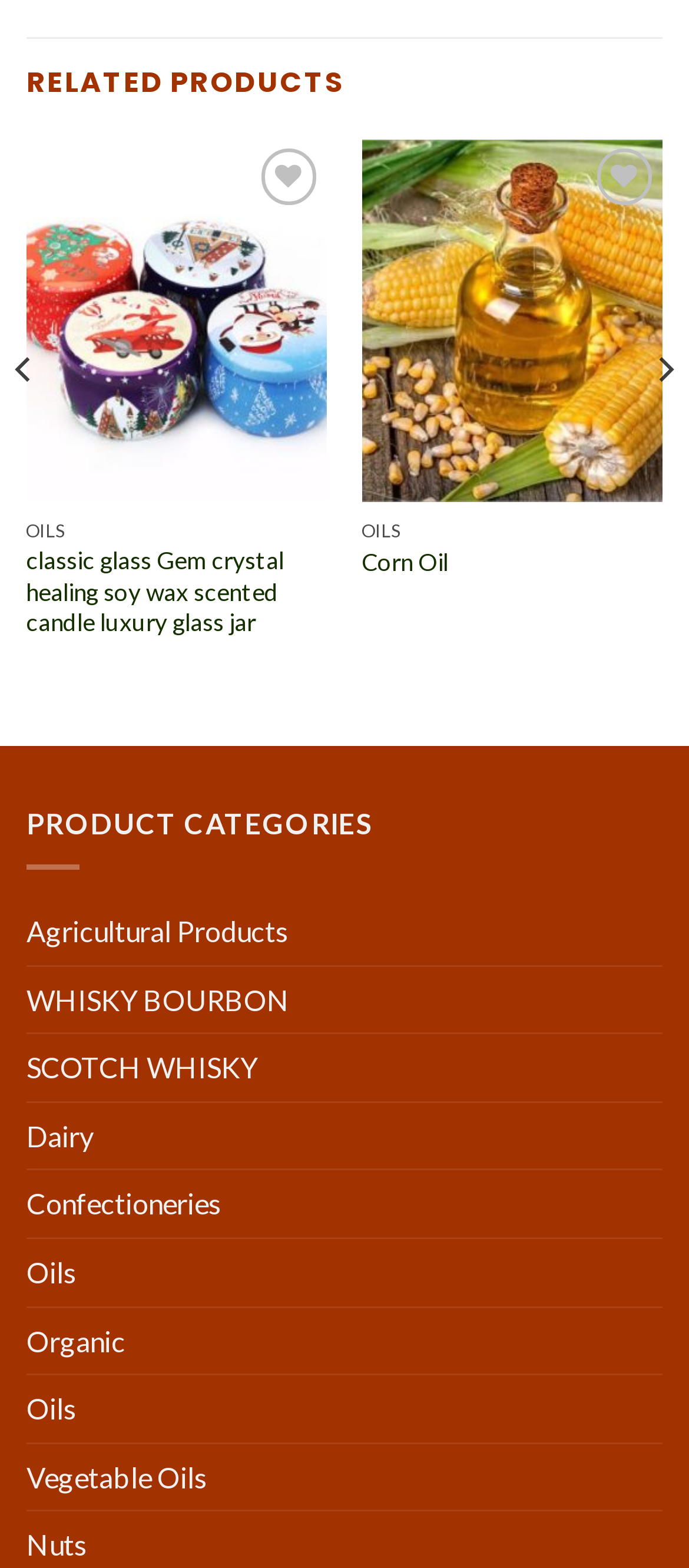Provide the bounding box coordinates for the UI element that is described as: "NAVADMIN 128/17".

None